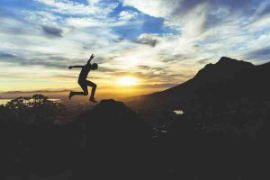What is the individual in the scene doing?
Please answer the question as detailed as possible.

The silhouette of the individual is shown in mid-air, suggesting that they are leaping or jumping off the rocky outcrop, conveying a sense of freedom and adventure.